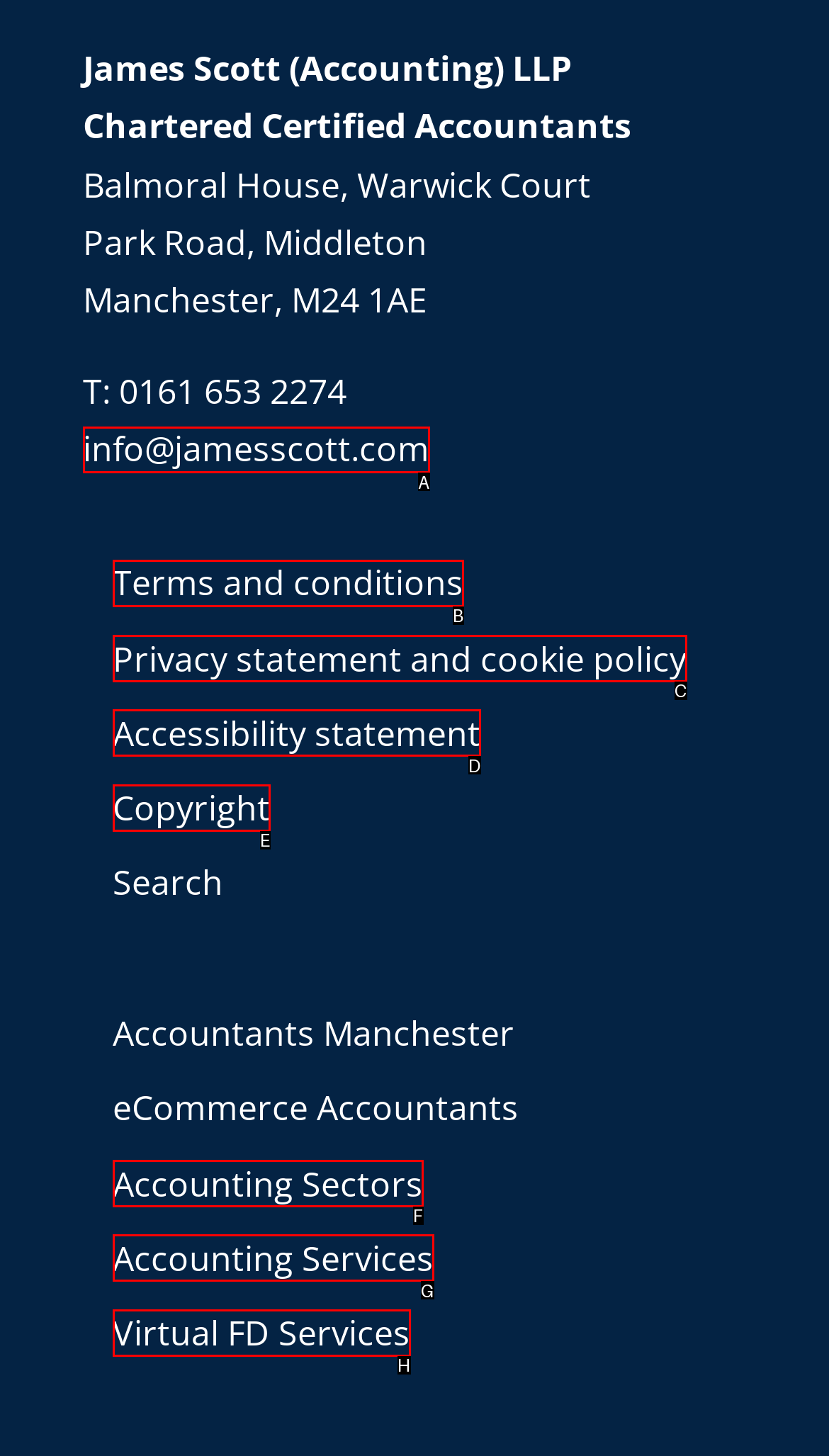Identify the HTML element you need to click to achieve the task: Send an email. Respond with the corresponding letter of the option.

A